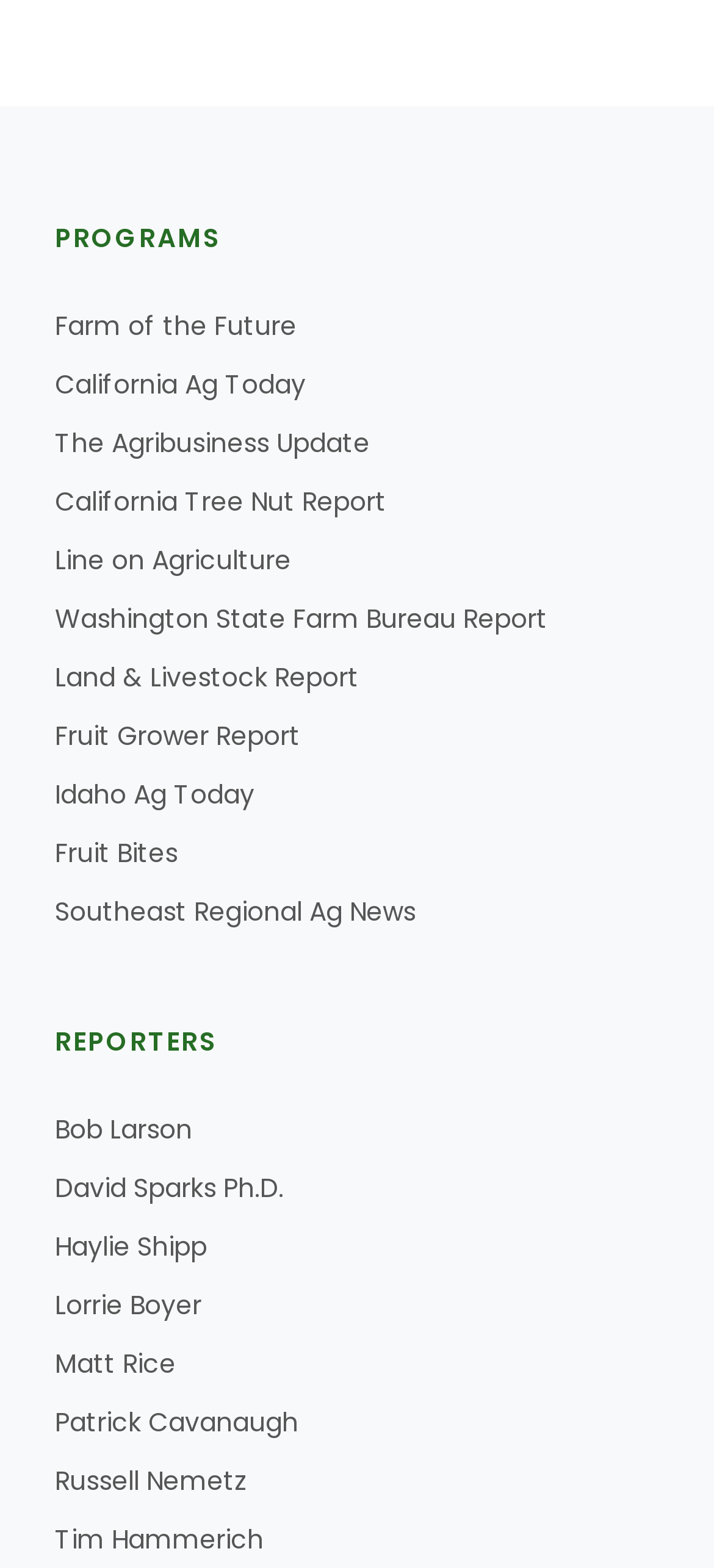What is the name of the last report listed?
Using the image as a reference, give an elaborate response to the question.

I looked at the links under the 'PROGRAMS' section and found that the last report listed is 'Fruit Bites'.